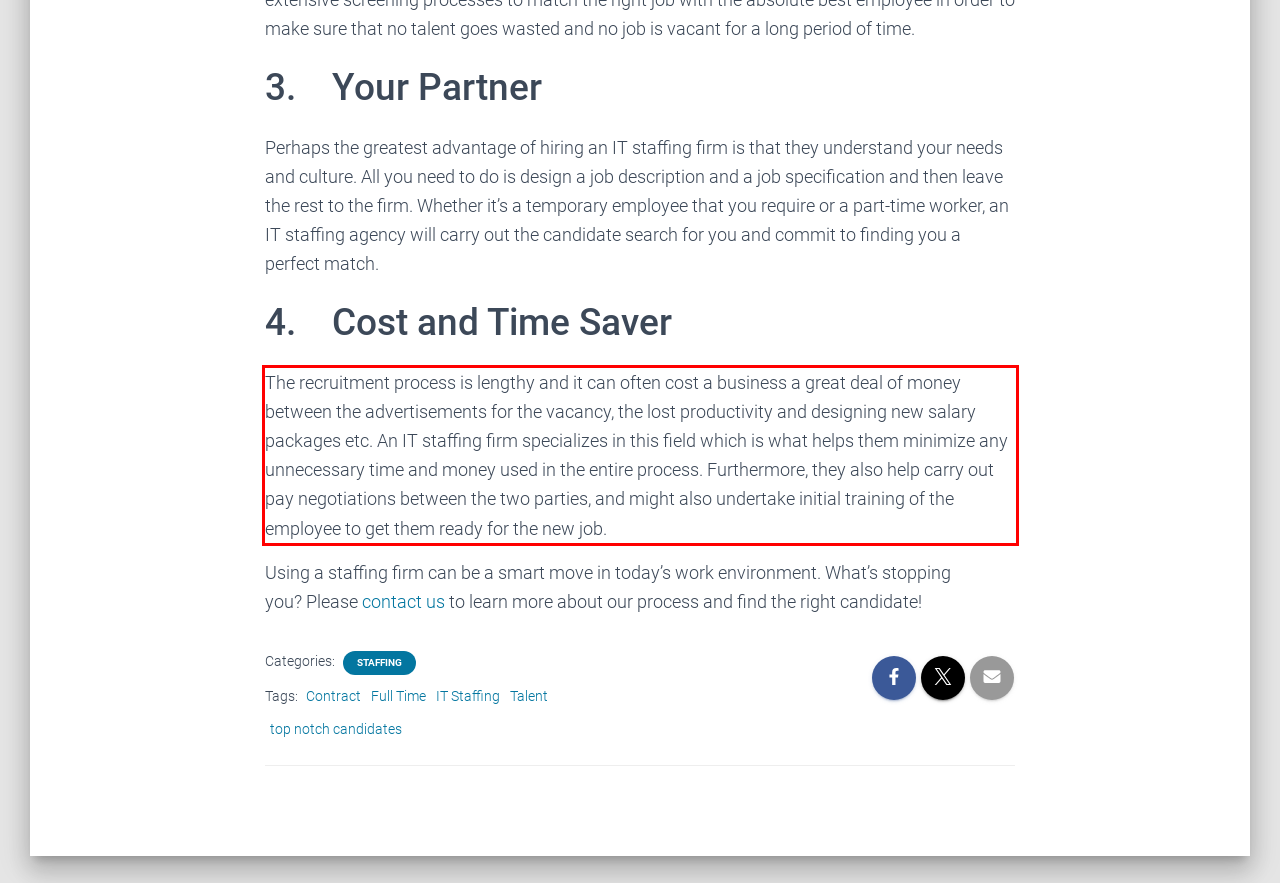Given a screenshot of a webpage containing a red bounding box, perform OCR on the text within this red bounding box and provide the text content.

The recruitment process is lengthy and it can often cost a business a great deal of money between the advertisements for the vacancy, the lost productivity and designing new salary packages etc. An IT staffing firm specializes in this field which is what helps them minimize any unnecessary time and money used in the entire process. Furthermore, they also help carry out pay negotiations between the two parties, and might also undertake initial training of the employee to get them ready for the new job.